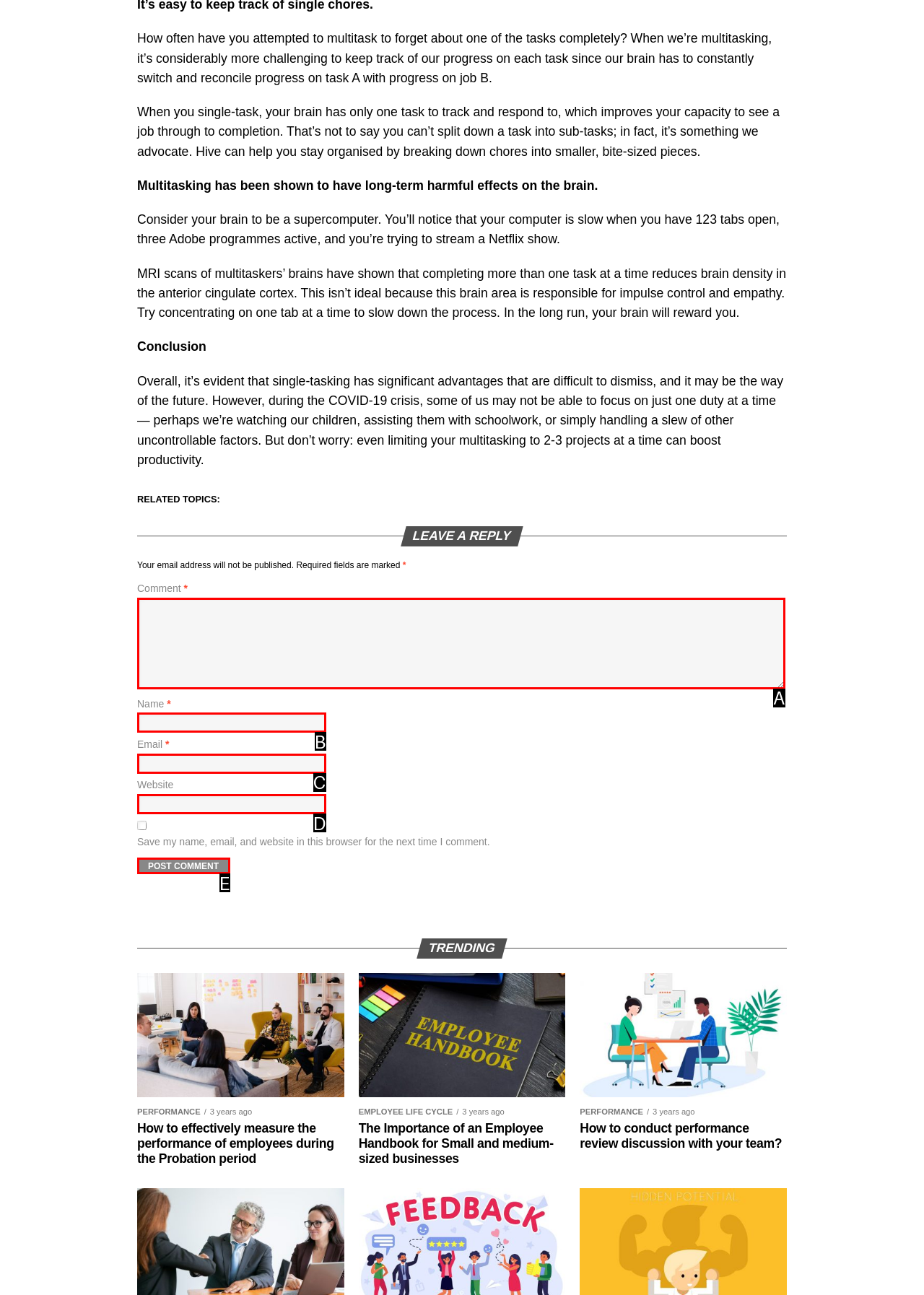Find the option that best fits the description: The Living Genome. Answer with the letter of the option.

None